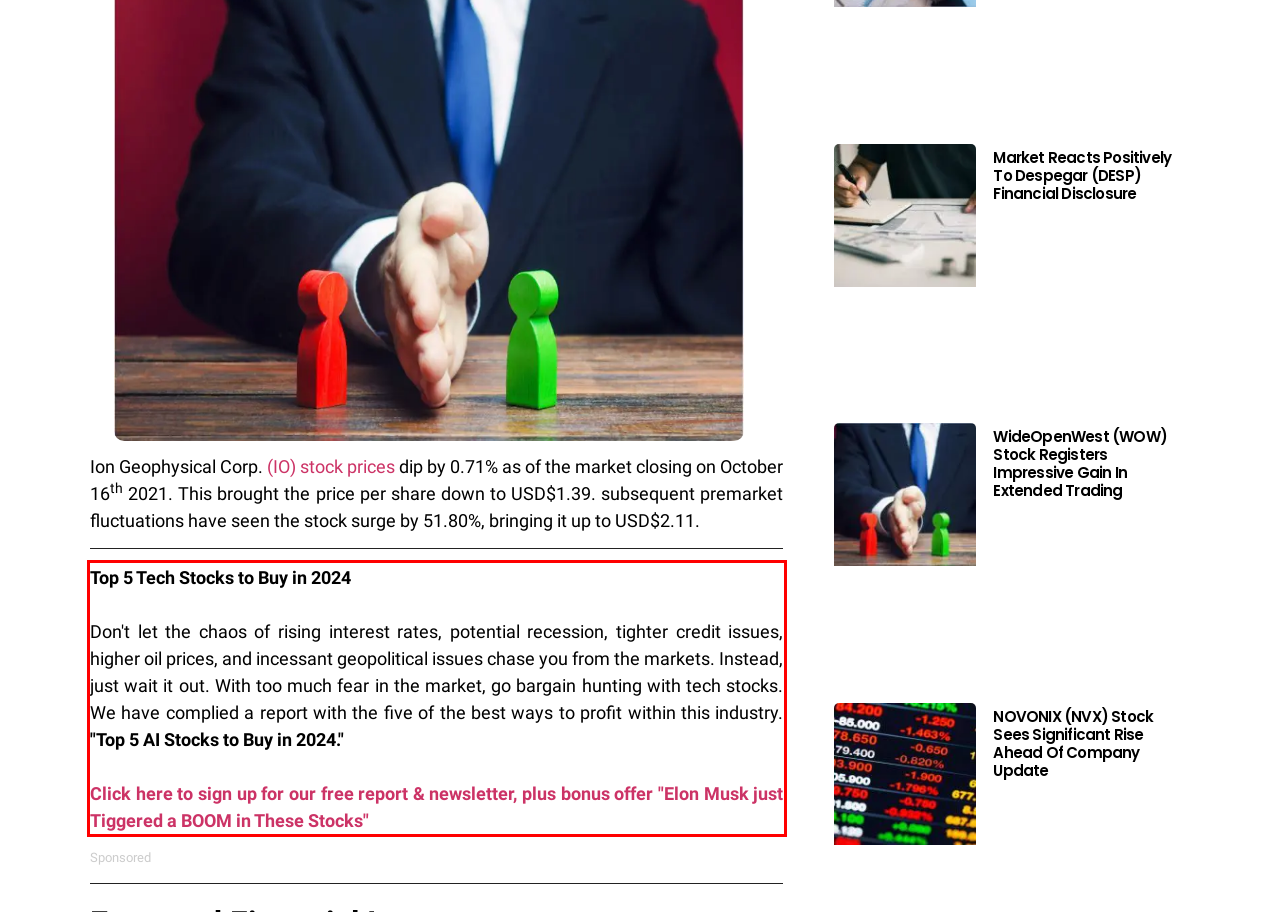Please recognize and transcribe the text located inside the red bounding box in the webpage image.

Top 5 Tech Stocks to Buy in 2024 Don't let the chaos of rising interest rates, potential recession, tighter credit issues, higher oil prices, and incessant geopolitical issues chase you from the markets. Instead, just wait it out. With too much fear in the market, go bargain hunting with tech stocks. We have complied a report with the five of the best ways to profit within this industry. "Top 5 AI Stocks to Buy in 2024." Click here to sign up for our free report & newsletter, plus bonus offer "Elon Musk just Tiggered a BOOM in These Stocks"